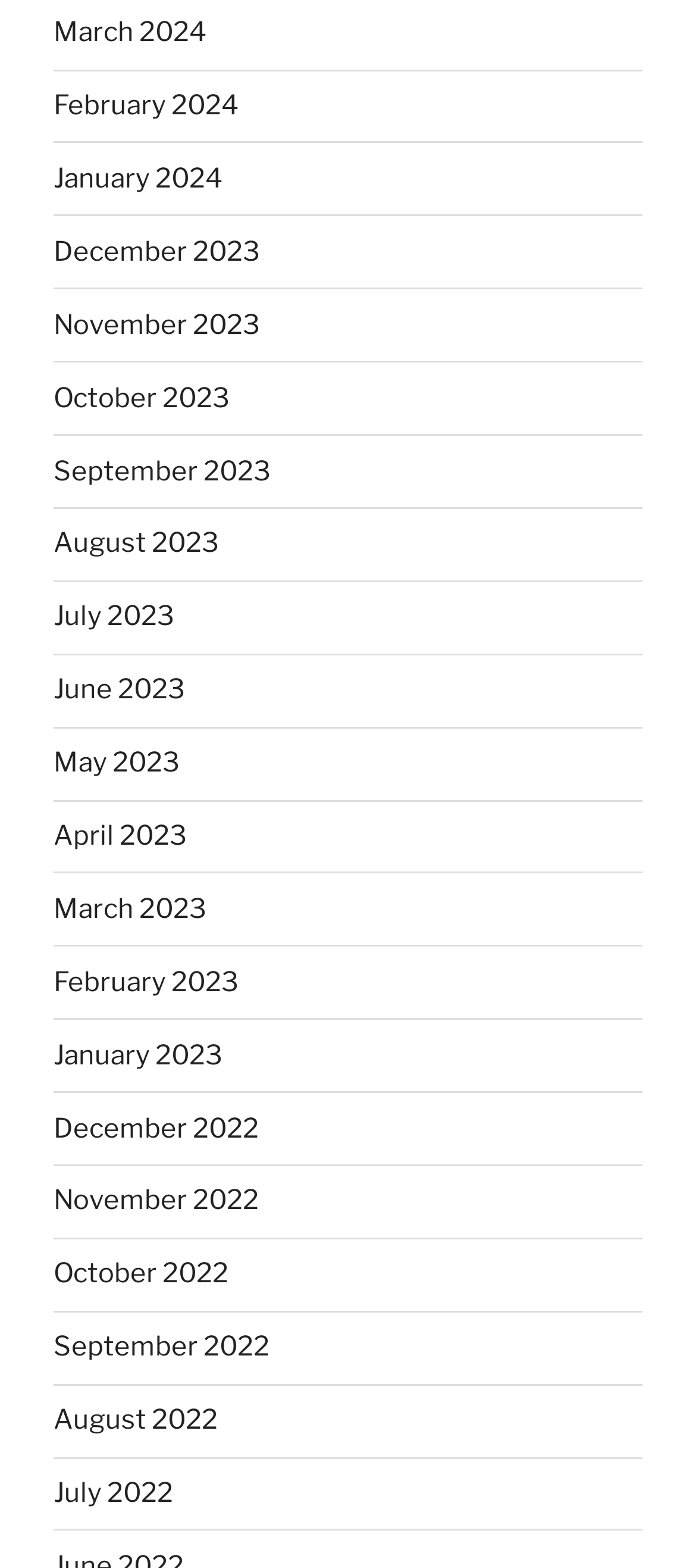Find and indicate the bounding box coordinates of the region you should select to follow the given instruction: "view March 2024".

[0.077, 0.01, 0.297, 0.031]